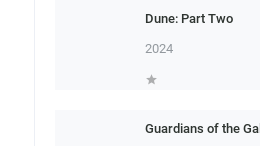When is the movie set to release?
Please provide a comprehensive answer based on the visual information in the image.

The image displays information related to the movie 'Dune: Part Two', set to release in 2024, highlighting the anticipation among fans and critics alike for the continuation of the epic saga based on Frank Herbert's renowned science fiction series.